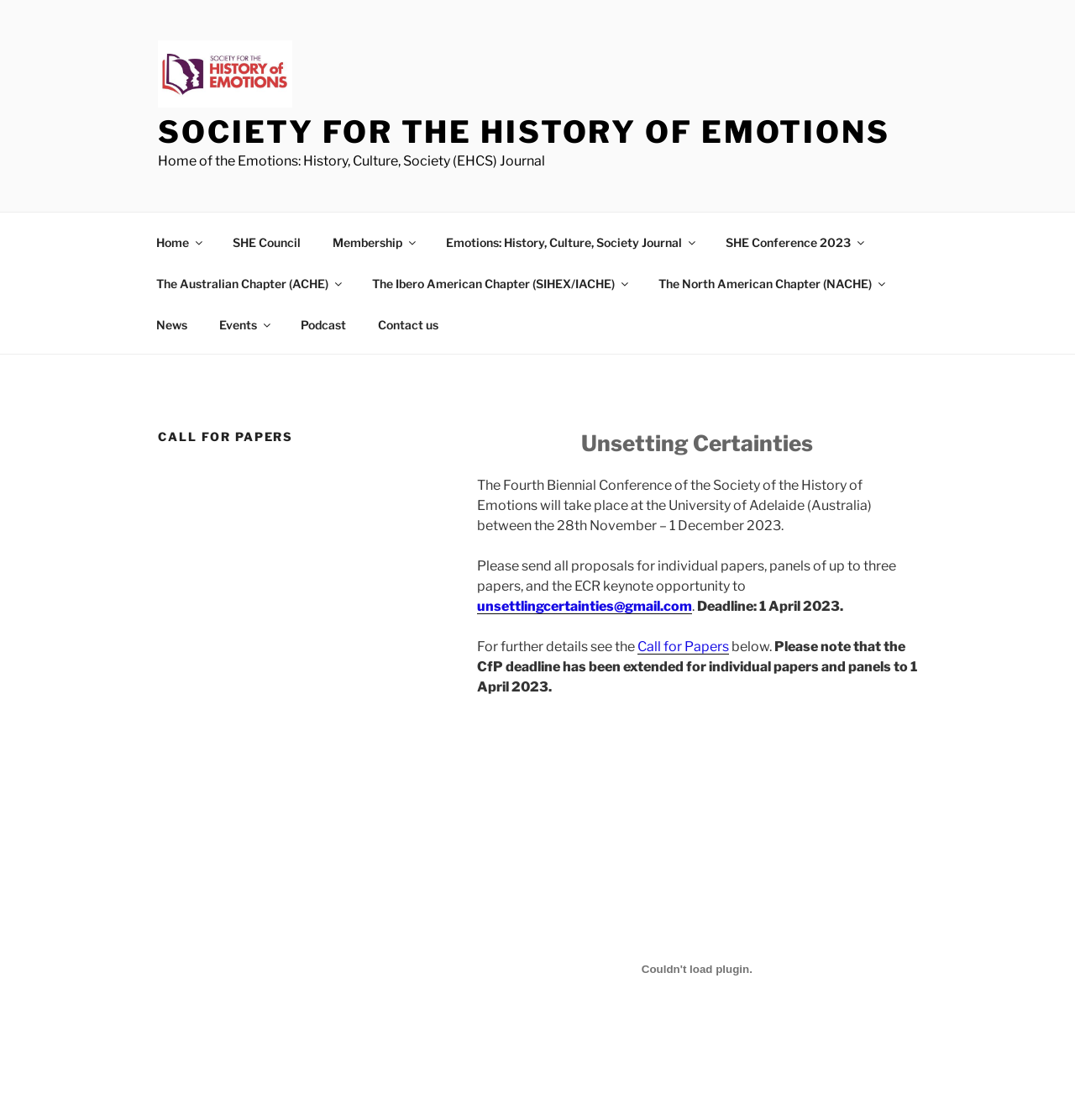What is the name of the society?
Please provide a detailed answer to the question.

The name of the society can be found in the top-left corner of the webpage, where it is written as 'Society for the History of Emotions' in a link format.